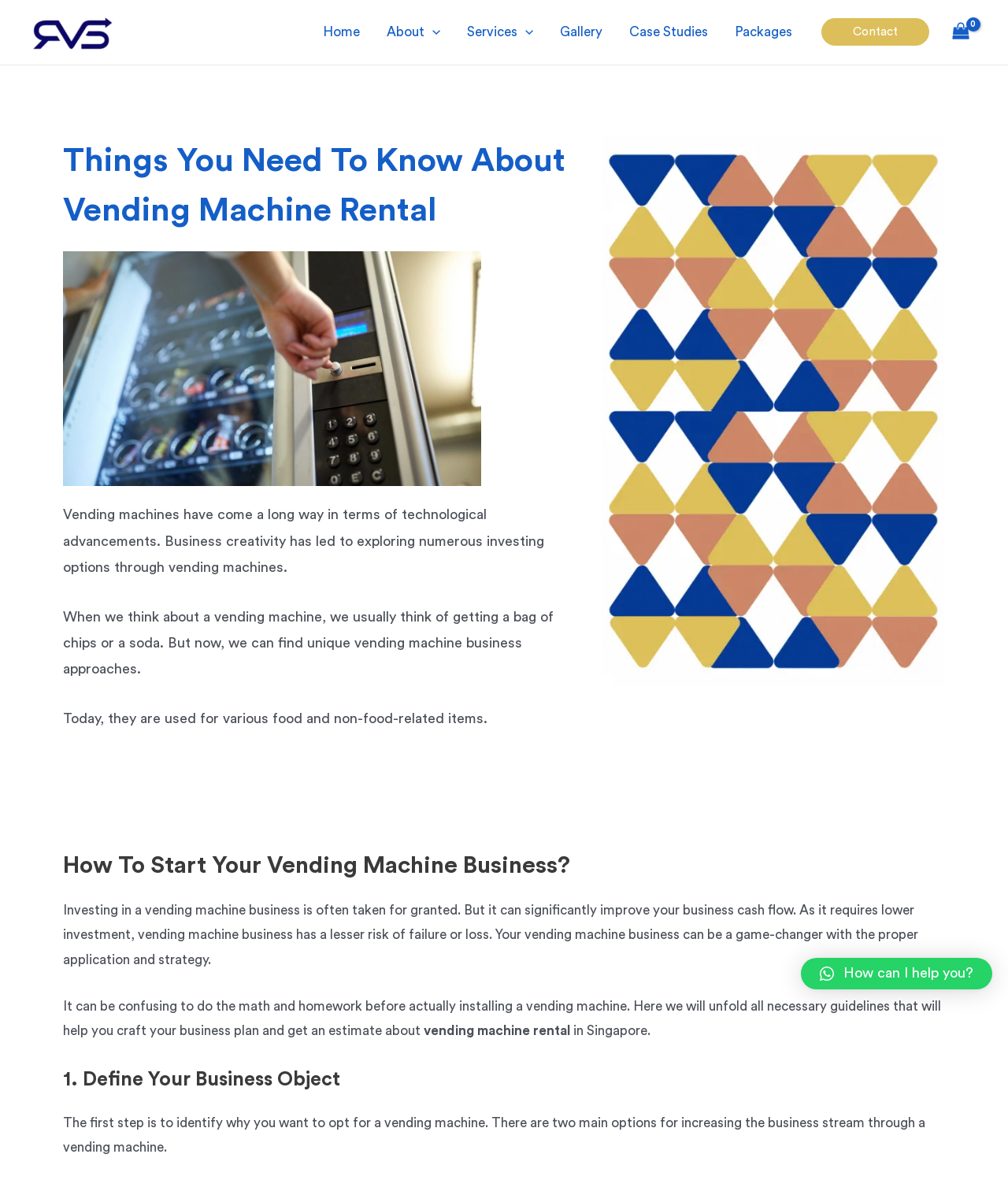Write a detailed summary of the webpage, including text, images, and layout.

The webpage is about vending machine rental and business opportunities. At the top left, there is a link to "RVS Vending Machine Singapore" accompanied by an image with the same name. Below this, a navigation menu spans across the top of the page, containing links to "Home", "About", "Services", "Gallery", "Case Studies", and "Packages". Each of these links has a small icon next to it.

On the top right, there is a link to "Contact" and another link with the text "0" next to an image. Below the navigation menu, the main content of the page begins. There is a heading that reads "Things You Need To Know About Vending Machine Rental", followed by three paragraphs of text that discuss the evolution of vending machines and their potential as a business opportunity.

Further down, there is another heading that asks "How To Start Your Vending Machine Business?" followed by two paragraphs of text that provide guidance on investing in a vending machine business. The text continues with a heading "1. Define Your Business Object" and a paragraph that explains the first step in starting a vending machine business.

At the bottom of the page, there is a button with the text "How can I help you?" accompanied by an icon. Overall, the page has a clean layout with clear headings and concise text, making it easy to navigate and understand the content.